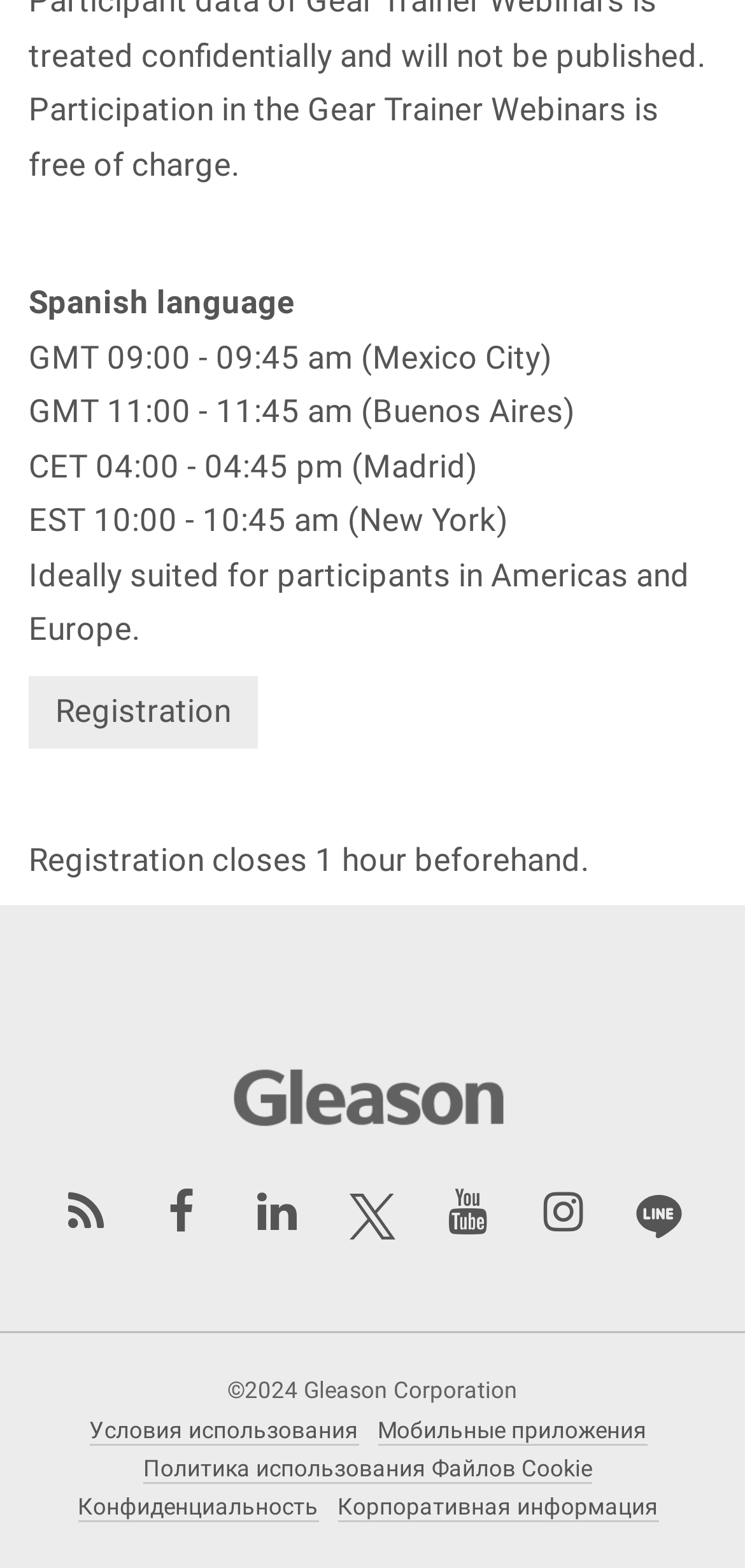Please locate the bounding box coordinates of the region I need to click to follow this instruction: "Click Registration".

[0.038, 0.431, 0.346, 0.477]